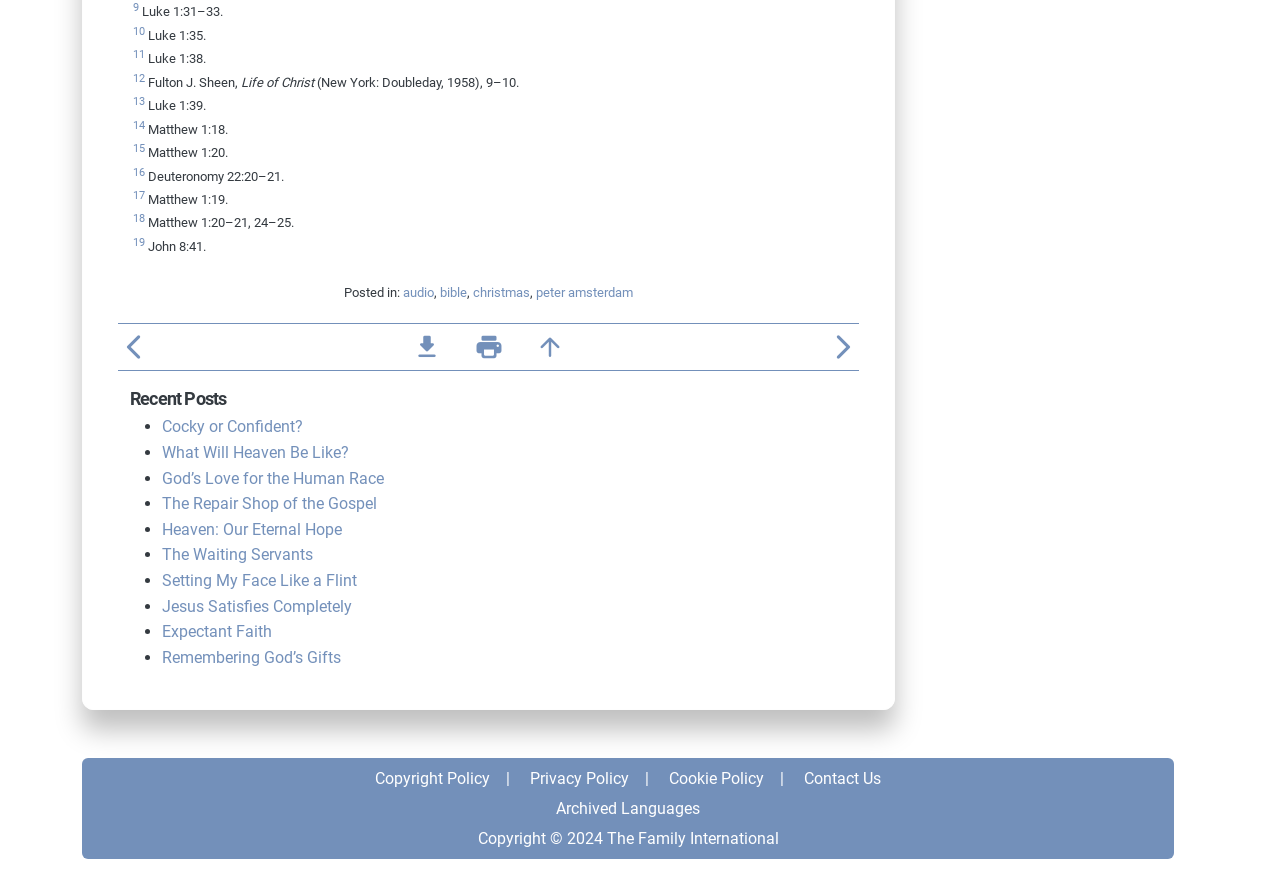Determine the bounding box coordinates of the clickable element to complete this instruction: "go to the previous page". Provide the coordinates in the format of four float numbers between 0 and 1, [left, top, right, bottom].

[0.093, 0.394, 0.117, 0.415]